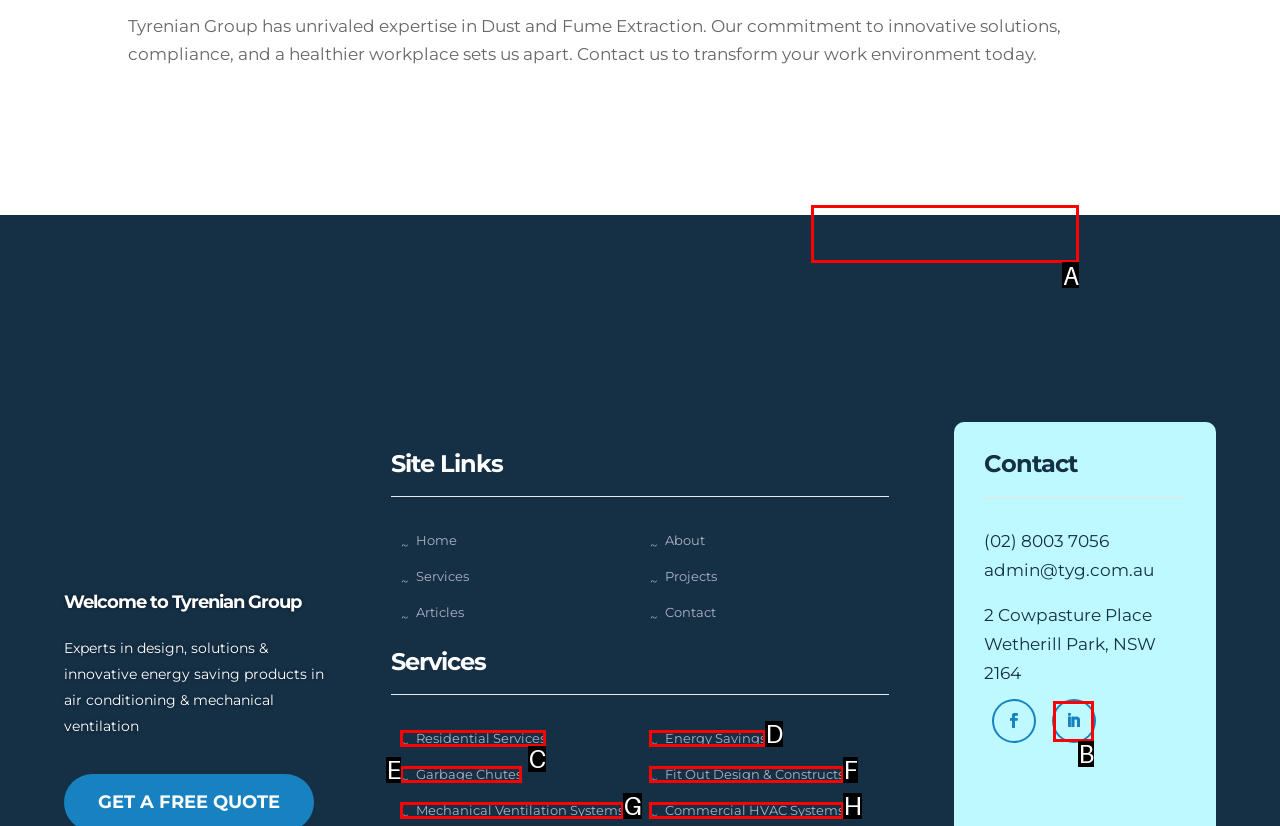Identify the HTML element that corresponds to the description: Energy Savings Provide the letter of the correct option directly.

D